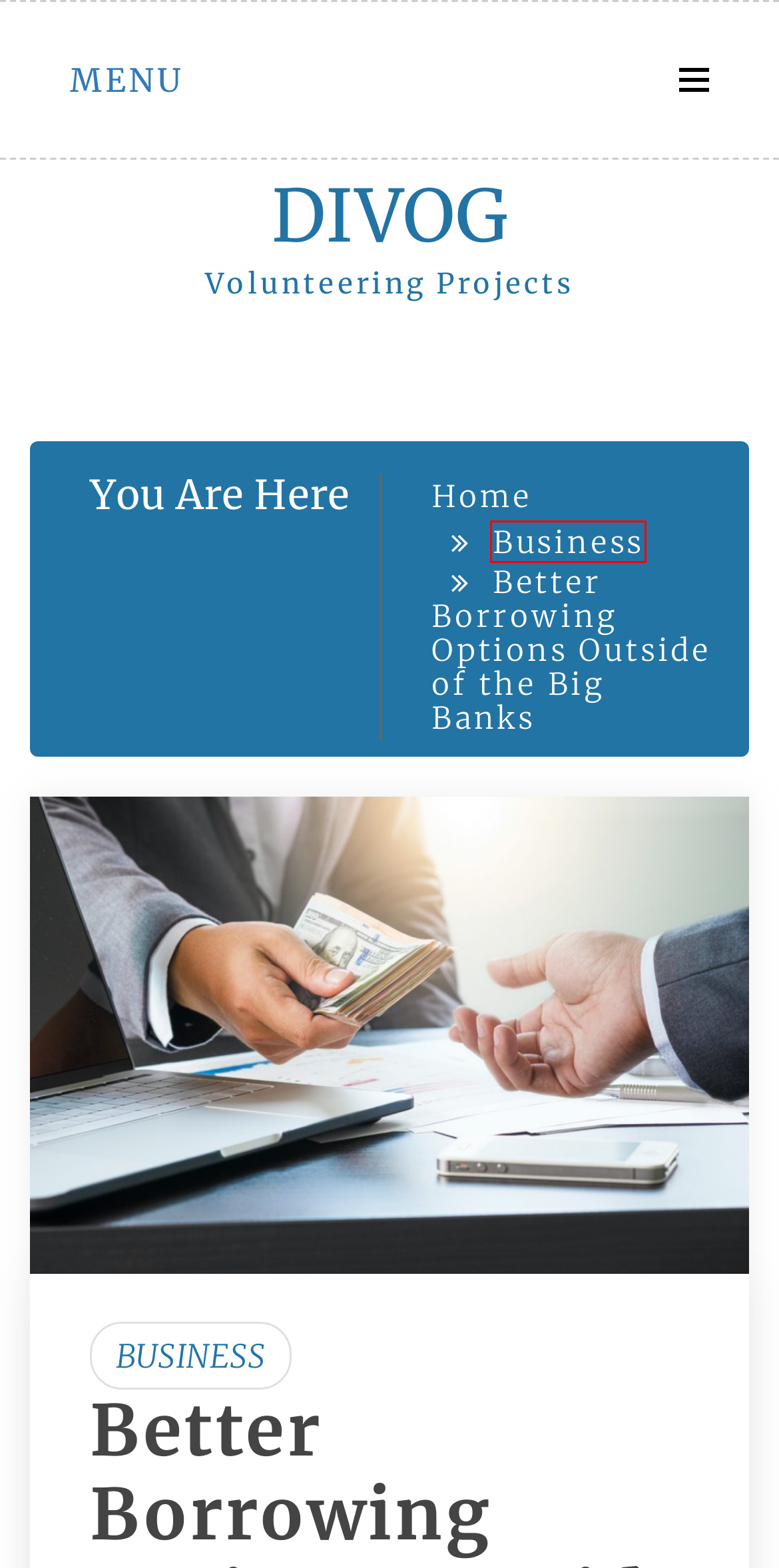You have a screenshot of a webpage, and a red bounding box highlights an element. Select the webpage description that best fits the new page after clicking the element within the bounding box. Options are:
A. December 2021 – DIVOG
B. April 2021 – DIVOG
C. DIVOG – Volunteering Projects
D. Why Buy Aftermarket Motorbike Parts Online? – DIVOG
E. September 2023 – DIVOG
F. Business – DIVOG
G. September 2021 – DIVOG
H. Law – DIVOG

F